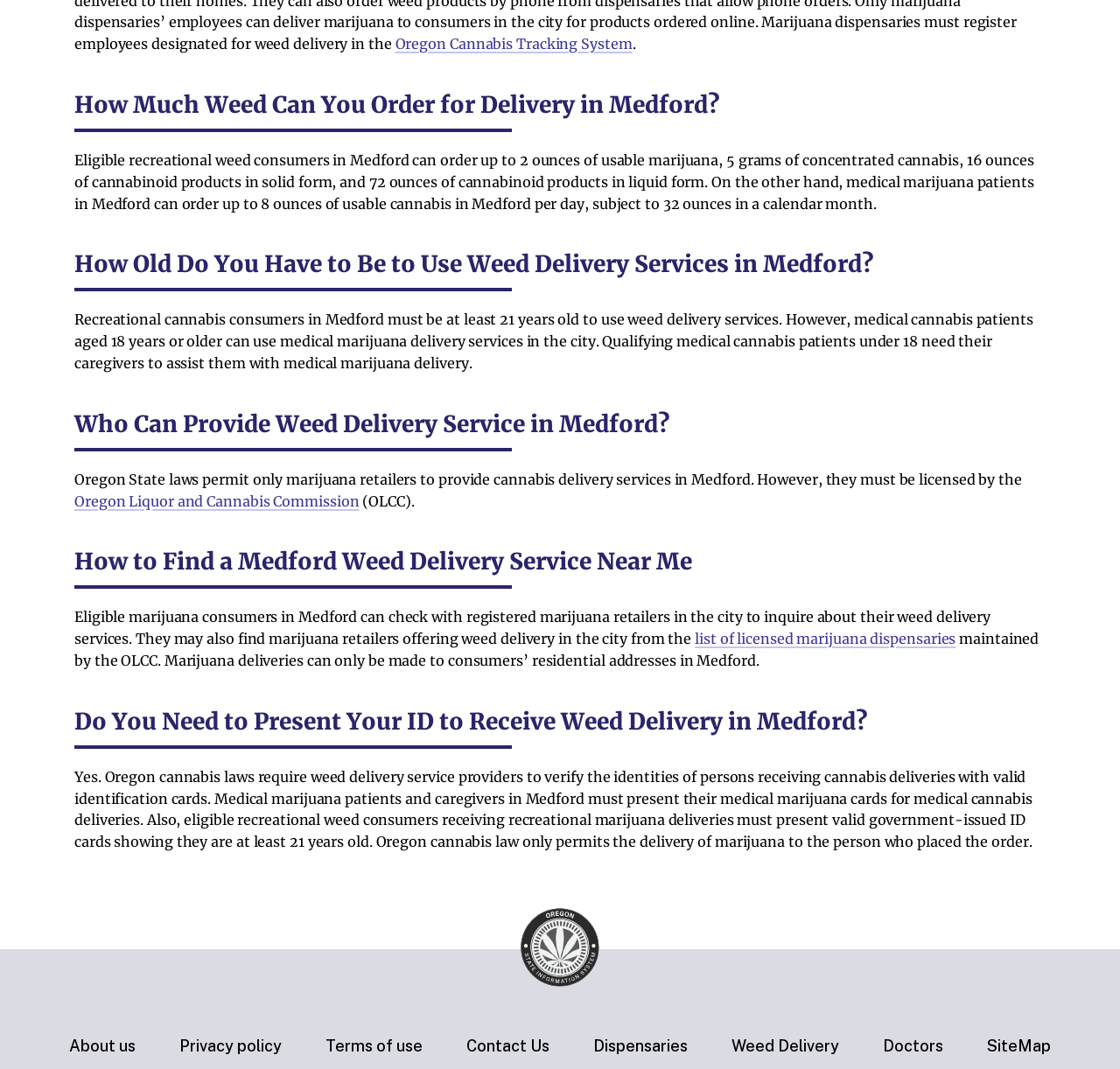Determine the bounding box coordinates of the area to click in order to meet this instruction: "Read about how much weed you can order for delivery in Medford".

[0.066, 0.084, 0.934, 0.124]